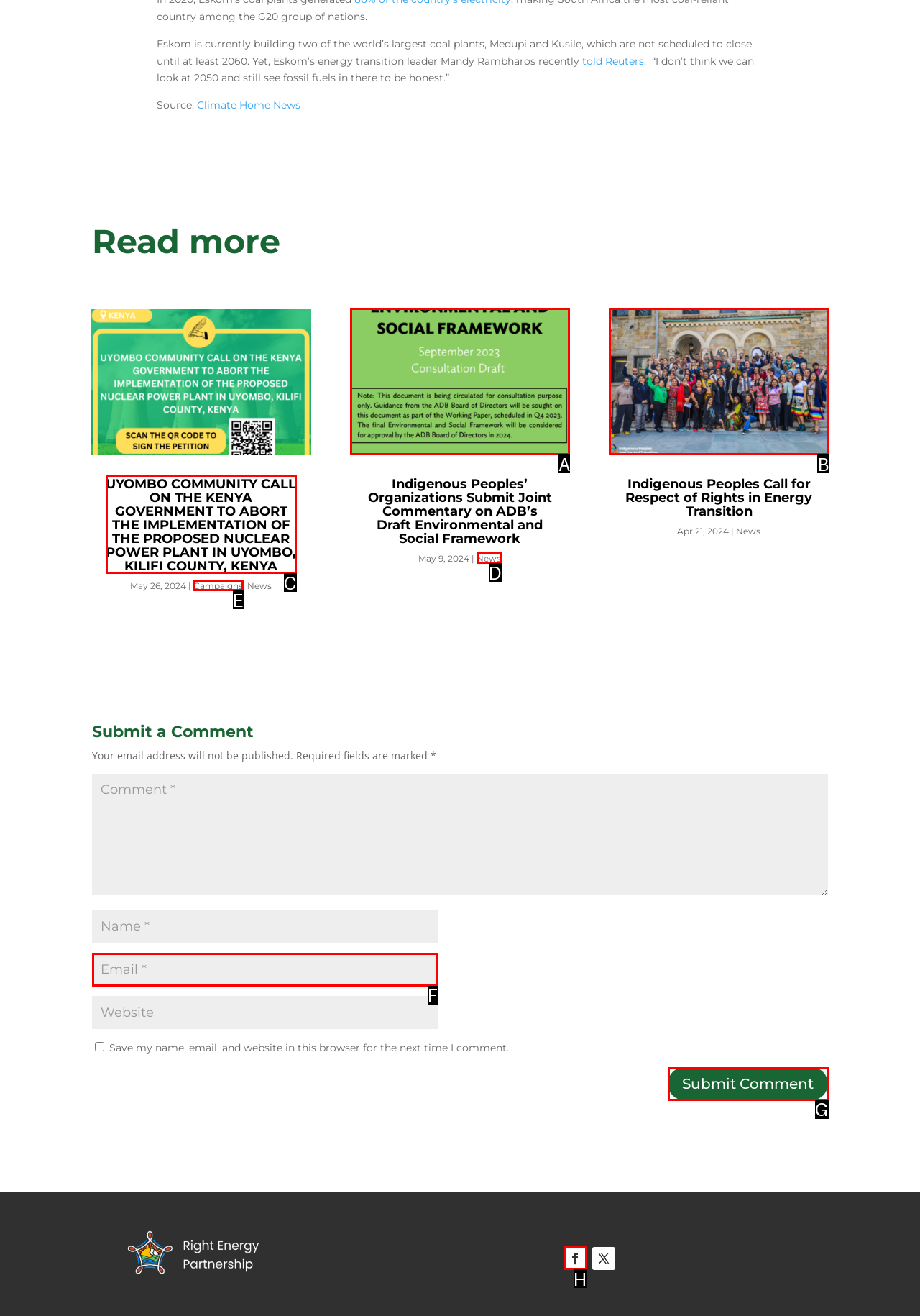Identify the HTML element that corresponds to the following description: Submit Comment. Provide the letter of the correct option from the presented choices.

G